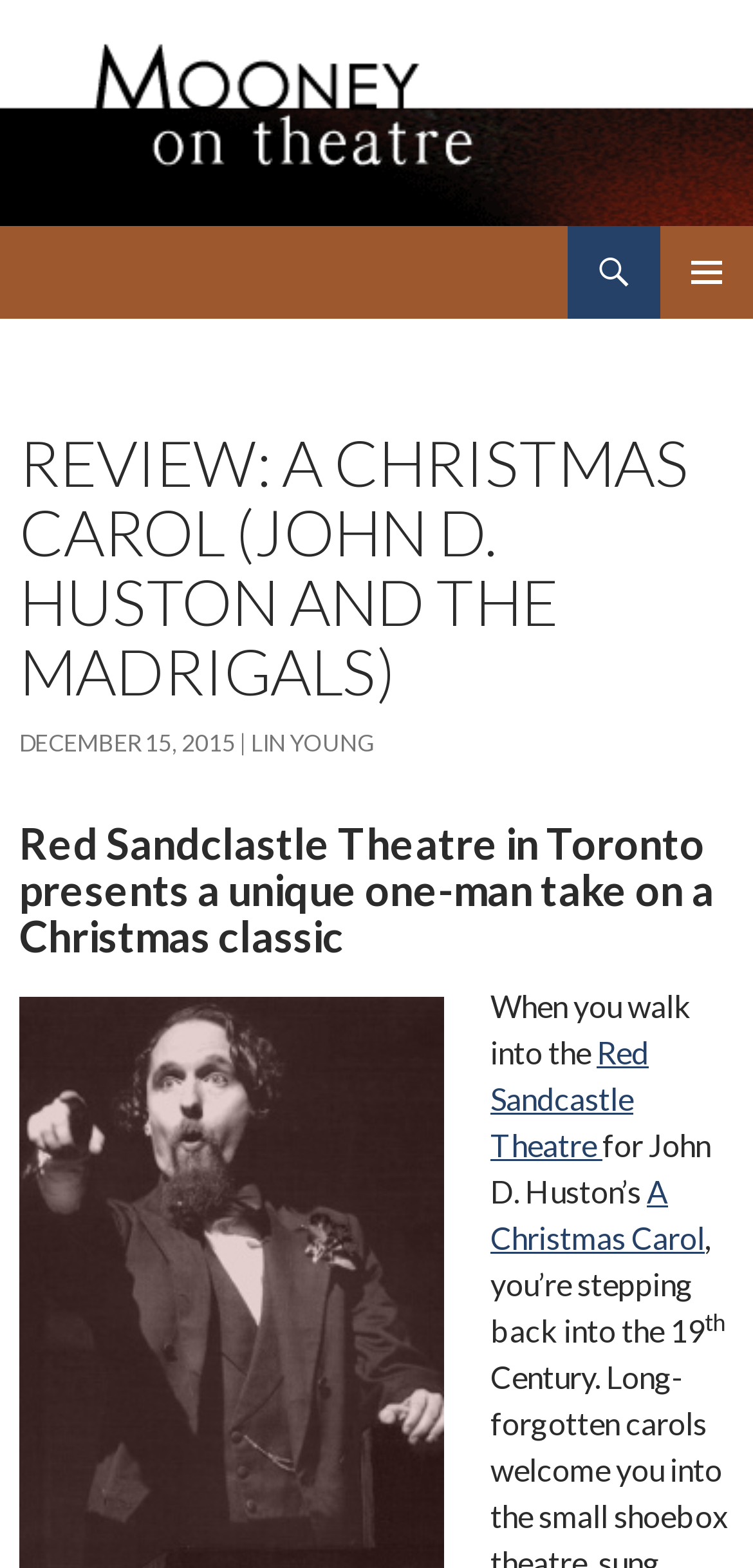Construct a thorough caption encompassing all aspects of the webpage.

The webpage is a review of a theatrical performance, specifically "A Christmas Carol" by John D. Huston and the MadriGALS. At the top left corner, there is a logo of "Mooney on Theatre" accompanied by a link to the website. Next to the logo, there is a heading with the website's name. 

On the top right corner, there are three links: "Search", "PRIMARY MENU", and "SKIP TO CONTENT". Below these links, there is a header section that spans the entire width of the page. 

In the header section, there is a large heading that displays the title of the review, "REVIEW: A CHRISTMAS CAROL (JOHN D. HUSTON AND THE MADRIGALS)". Below the title, there is a link to the date of the review, "DECEMBER 15, 2015", and another link to the author's name, "LIN YOUNG". 

The main content of the review starts with a heading that summarizes the performance, "Red Sandclastle Theatre in Toronto presents a unique one-man take on a Christmas classic". The review text begins below this heading, with several paragraphs of text that describe the performance. There are also links to "Red Sandcastle Theatre" and "A Christmas Carol" within the text.